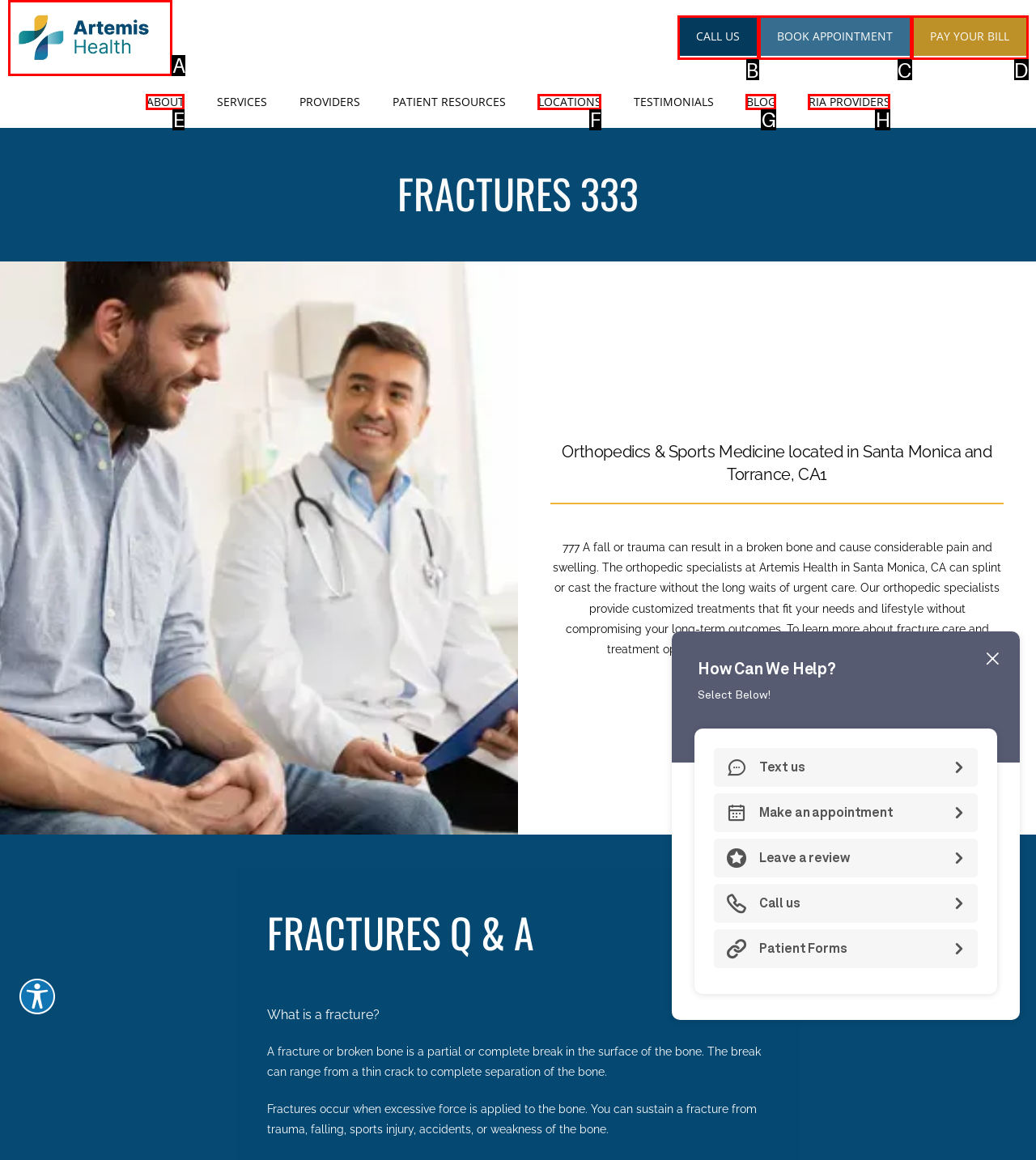Based on the description: GitHub icon, identify the matching HTML element. Reply with the letter of the correct option directly.

D